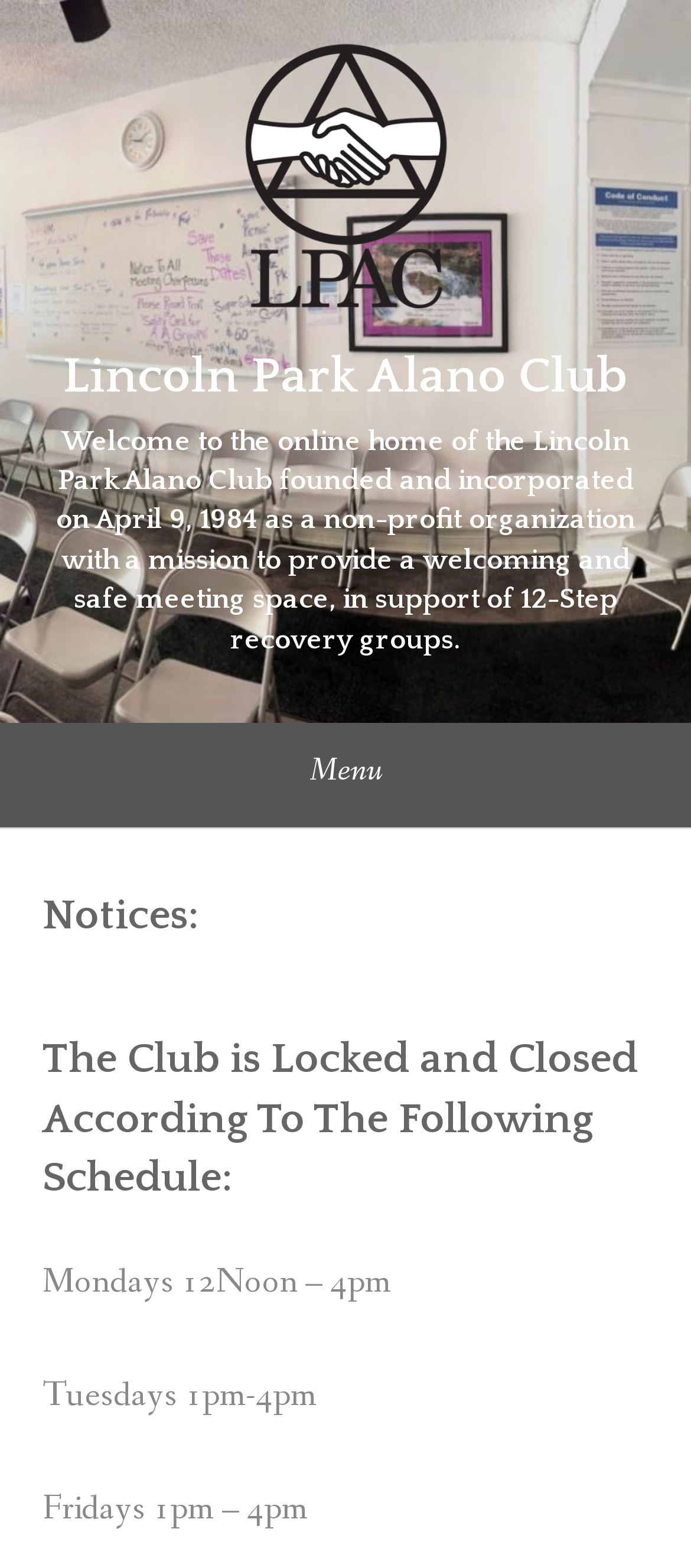Describe all the significant parts and information present on the webpage.

The webpage is about the Lincoln Park Alano Club, a non-profit organization that provides a welcoming and safe meeting space for 12-Step recovery groups. At the top of the page, there is a heading with the club's name, accompanied by a link to the same name. Below this, there is a longer heading that describes the club's mission and history.

On the top-right corner, there is a button labeled "Menu" that, when expanded, reveals a header section with two headings: "Notices:" and "The Club is Locked and Closed According To The Following Schedule:". Below this schedule heading, there are three lines of static text listing the club's closed hours: Mondays from 12Noon to 4pm, Tuesdays from 1pm to 4pm, and Fridays from 1pm to 4pm.

There is also a link at the top-center of the page, but its purpose is unclear. Overall, the page appears to be a simple informational page about the club, with a focus on its schedule and mission.